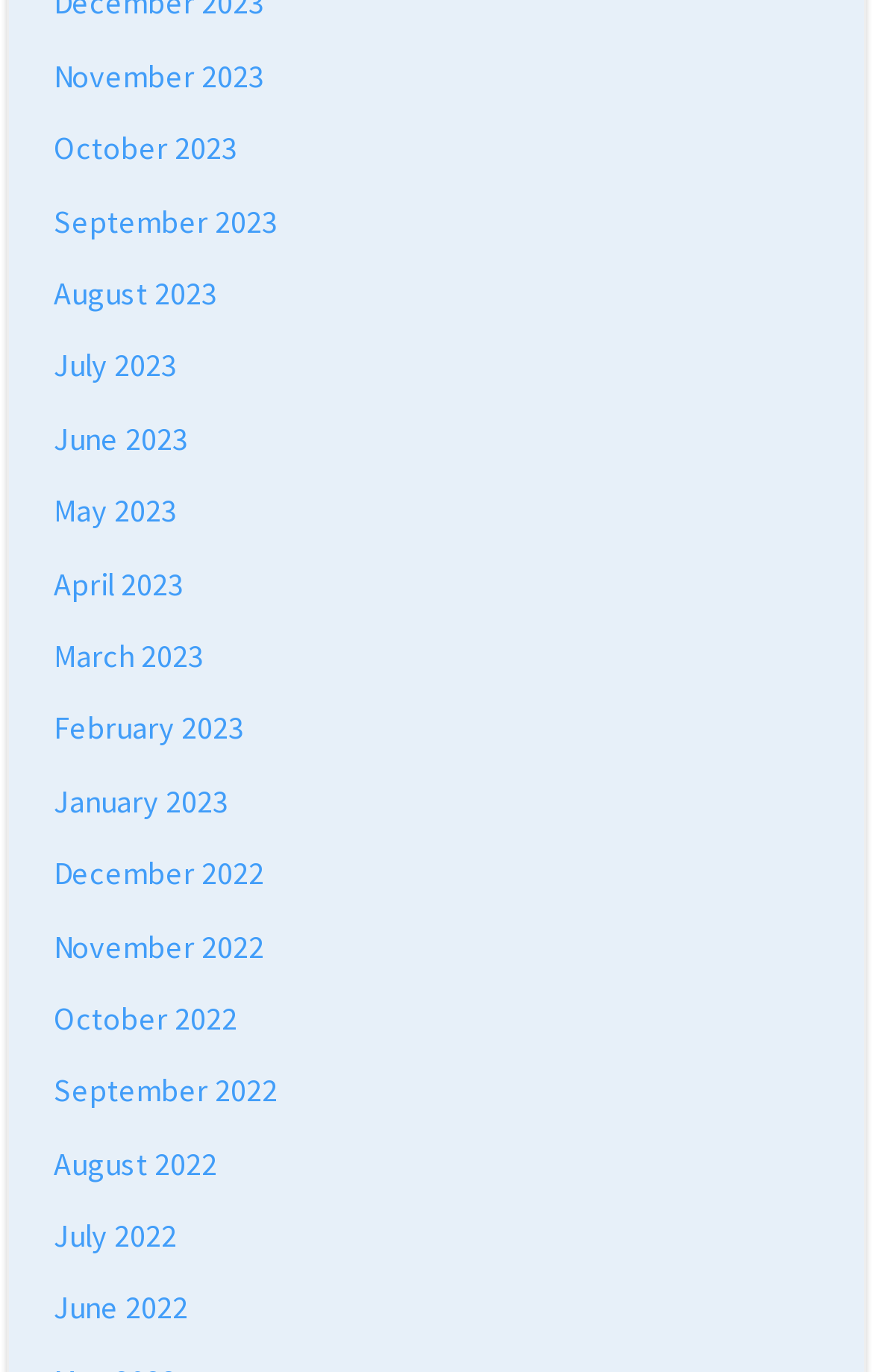Are the links arranged in chronological order?
Look at the image and provide a short answer using one word or a phrase.

Yes